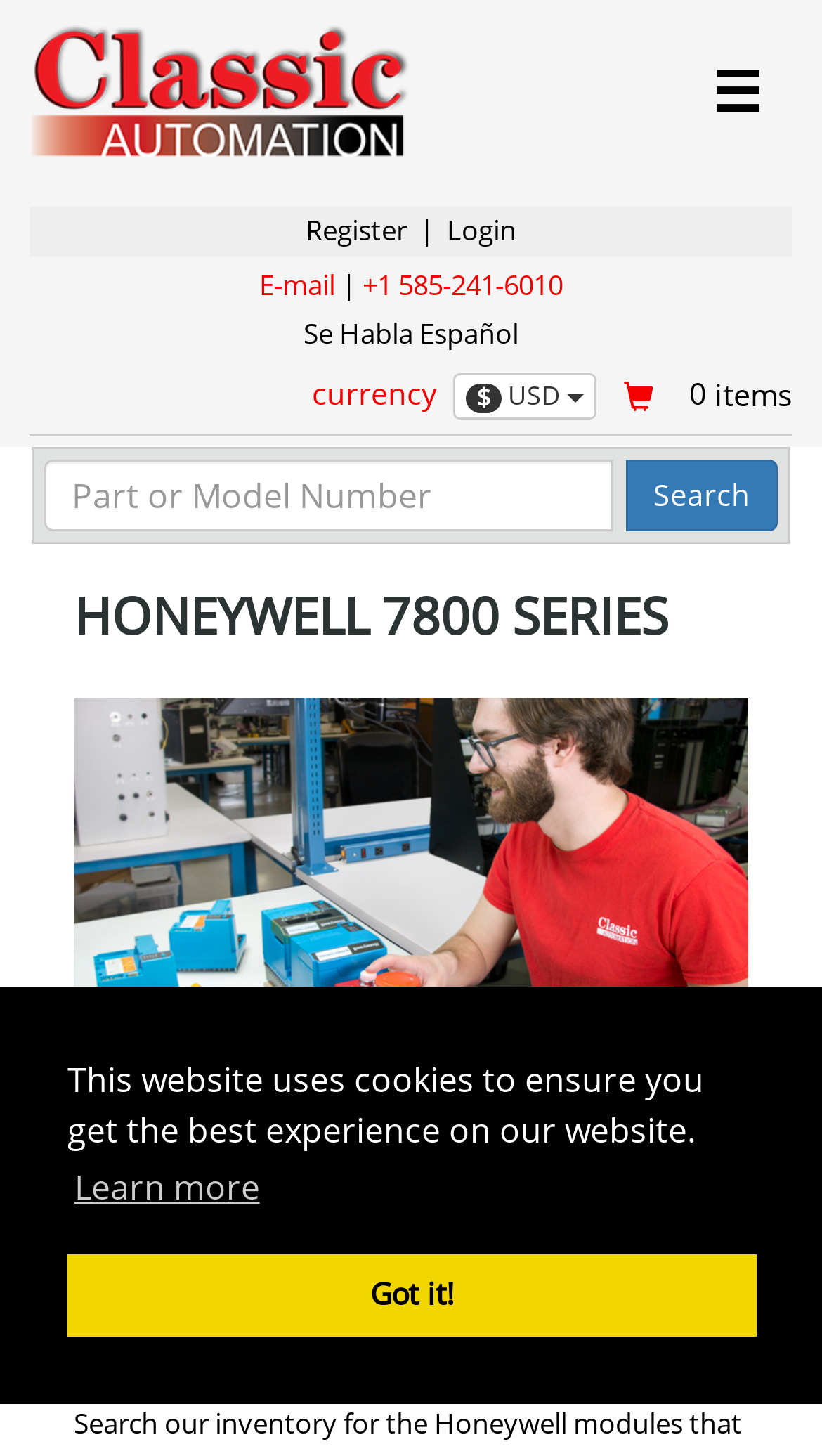Generate the main heading text from the webpage.

HONEYWELL 7800 SERIES